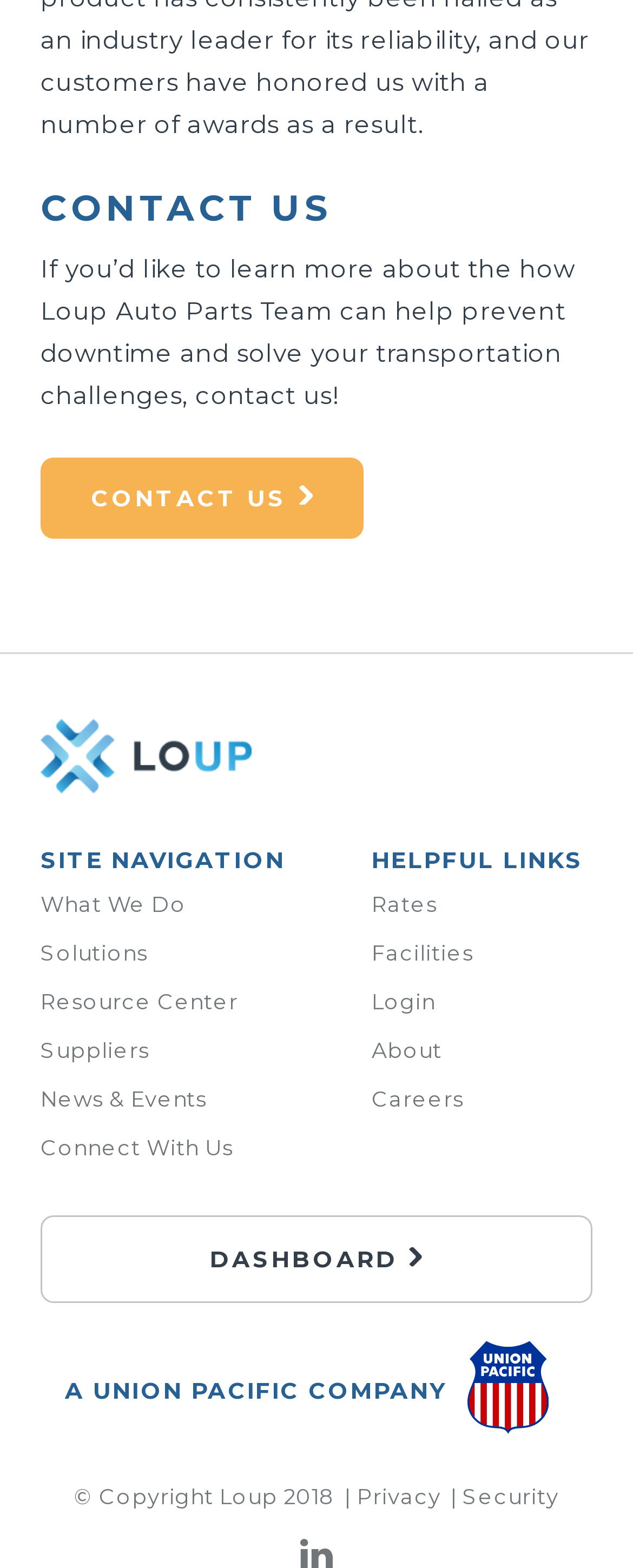What is the copyright year of the website?
Use the screenshot to answer the question with a single word or phrase.

2018